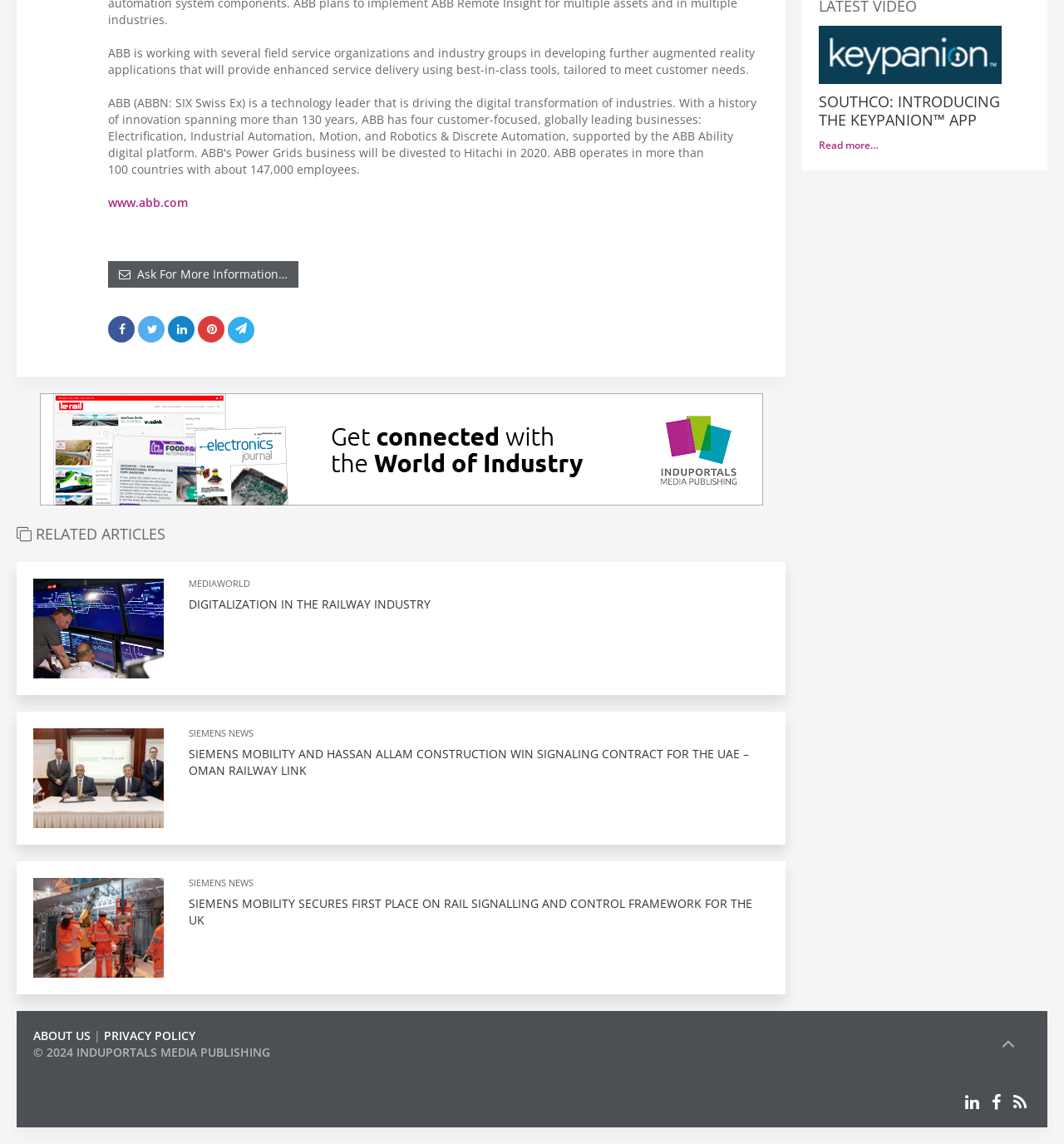Please provide the bounding box coordinates for the element that needs to be clicked to perform the instruction: "Go to the About Us page". The coordinates must consist of four float numbers between 0 and 1, formatted as [left, top, right, bottom].

[0.031, 0.898, 0.085, 0.912]